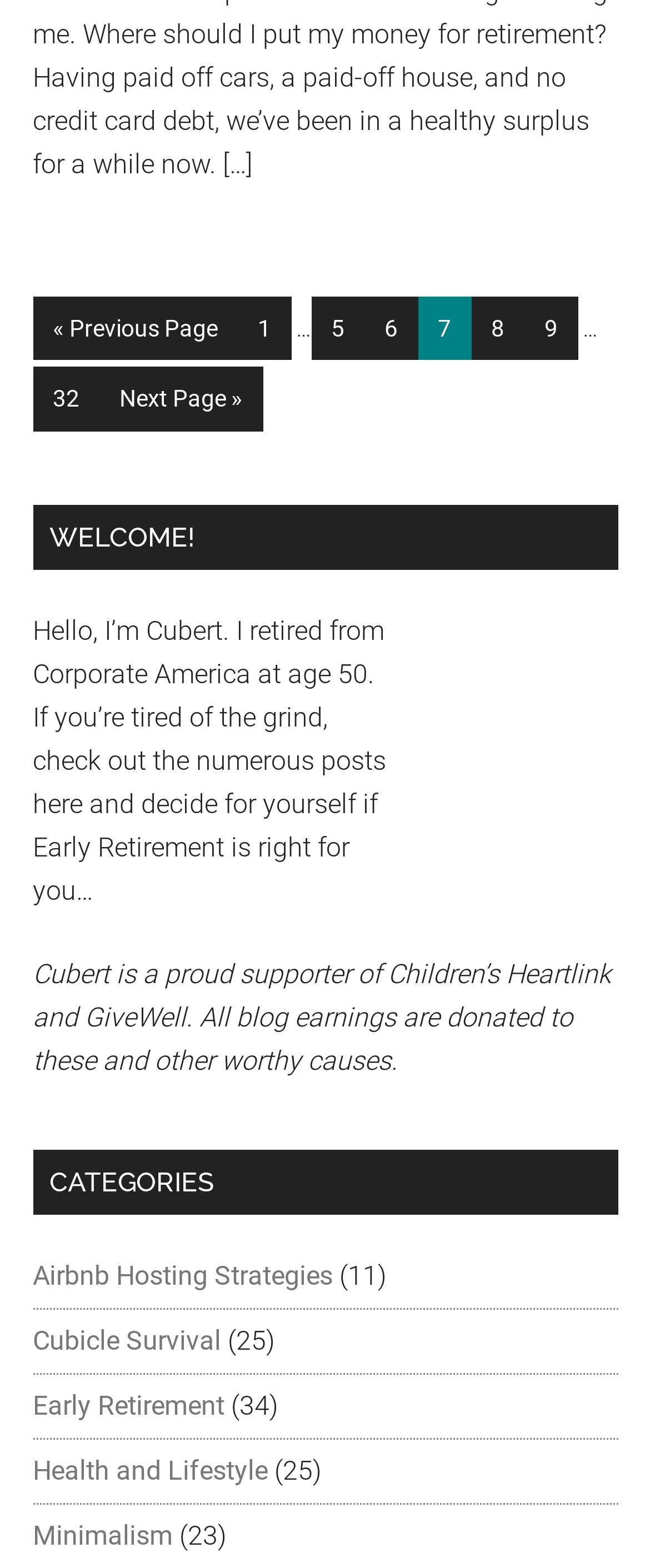Given the description of a UI element: "Go to Next Page »", identify the bounding box coordinates of the matching element in the webpage screenshot.

[0.153, 0.234, 0.404, 0.275]